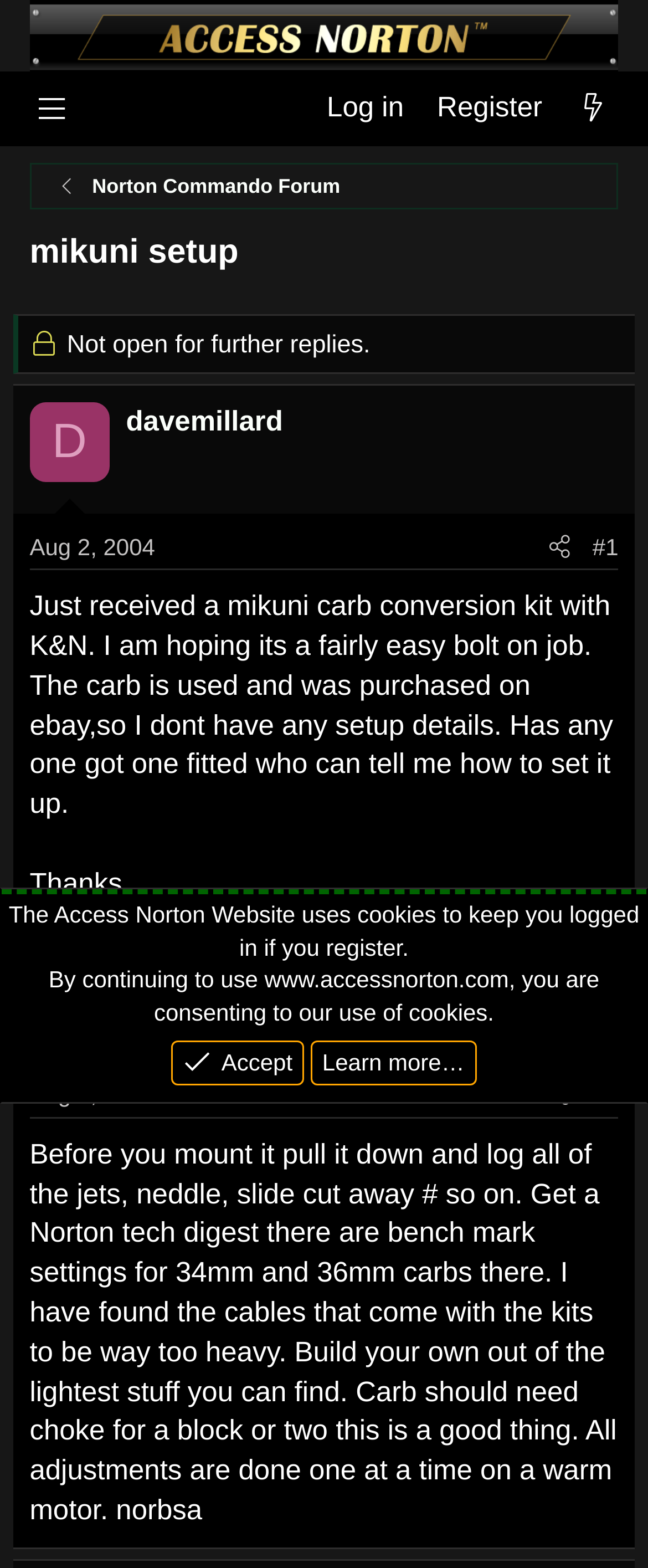Find the UI element described as: "parent_node: Log in aria-label="Menu"" and predict its bounding box coordinates. Ensure the coordinates are four float numbers between 0 and 1, [left, top, right, bottom].

[0.03, 0.047, 0.131, 0.091]